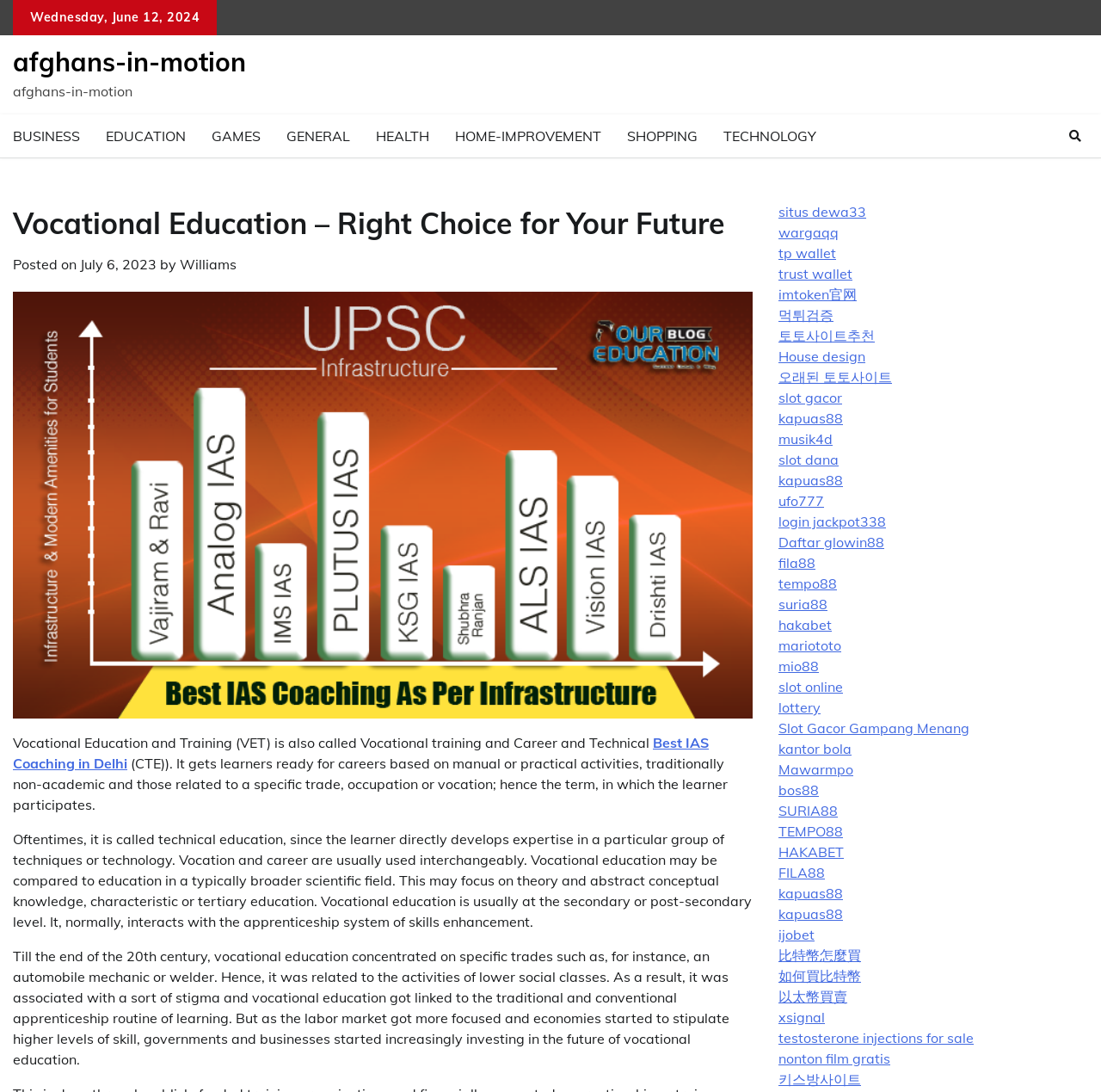Identify the bounding box coordinates for the element that needs to be clicked to fulfill this instruction: "Click on Best IAS Coaching in Delhi". Provide the coordinates in the format of four float numbers between 0 and 1: [left, top, right, bottom].

[0.012, 0.672, 0.644, 0.707]